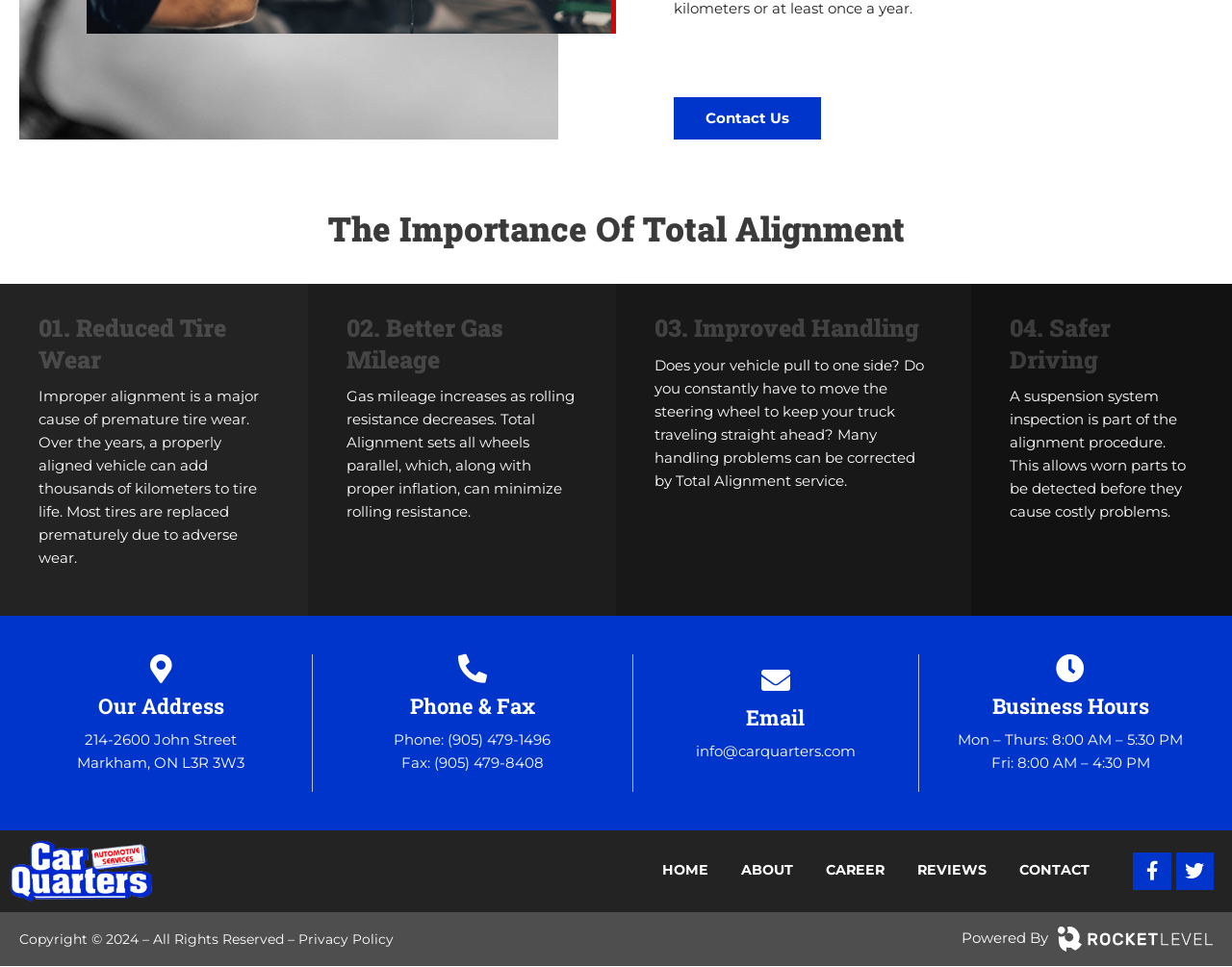Find the bounding box coordinates for the element described here: "parent_node: Powered By".

[0.858, 0.96, 0.984, 0.986]